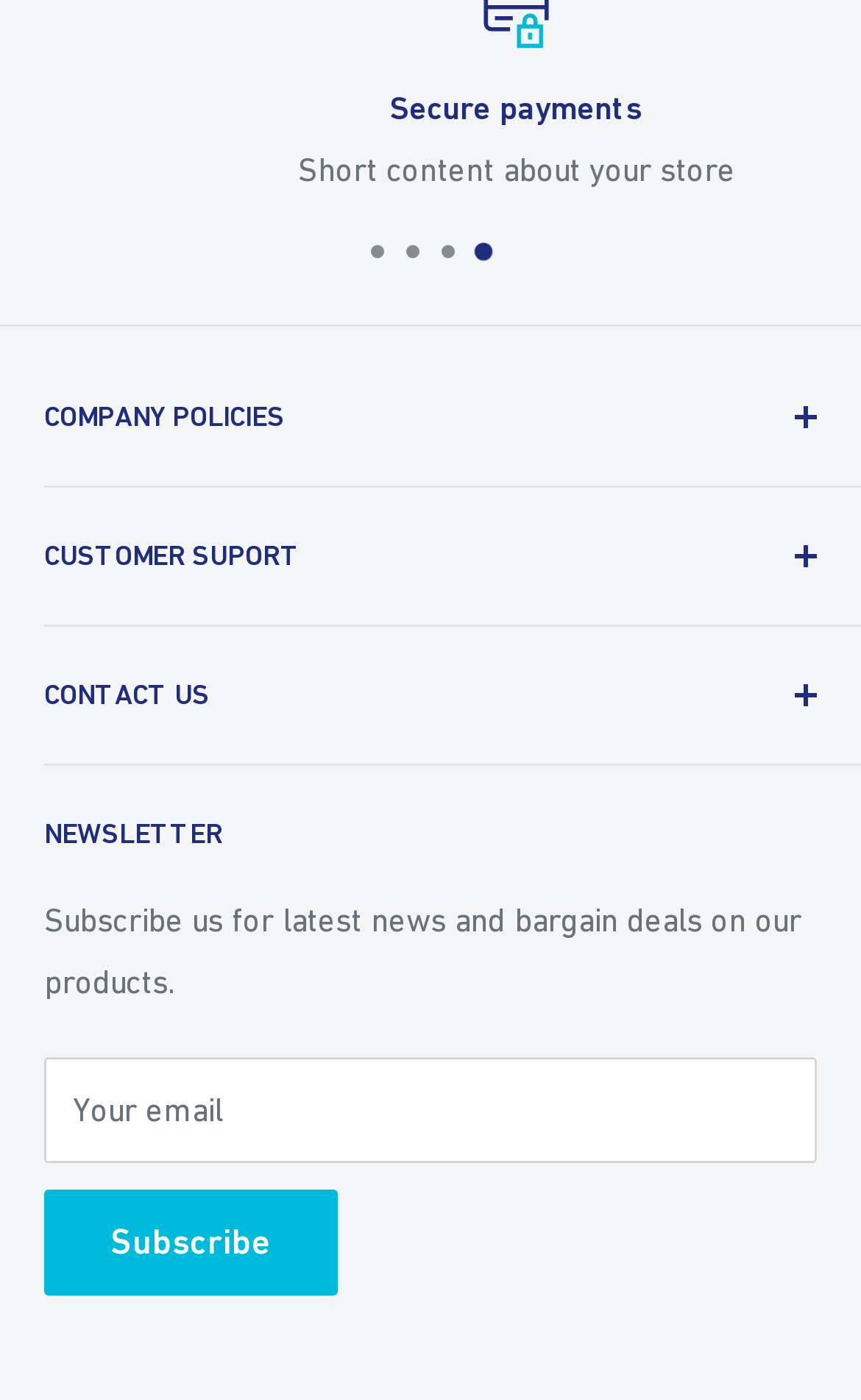How many links are under 'COMPANY POLICIES'?
Please provide a single word or phrase as your answer based on the image.

5